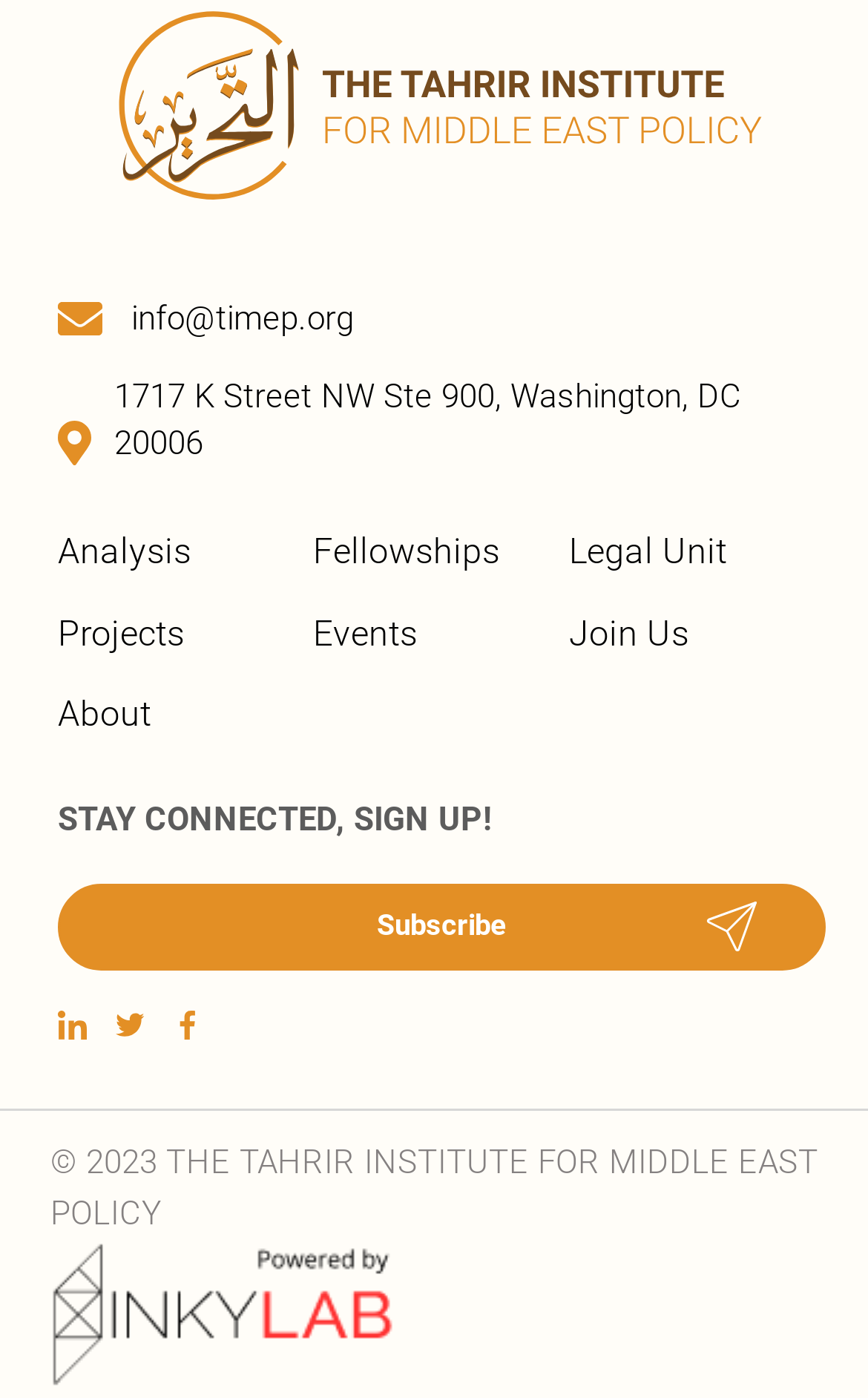Answer succinctly with a single word or phrase:
What is the copyright year of the website?

2023